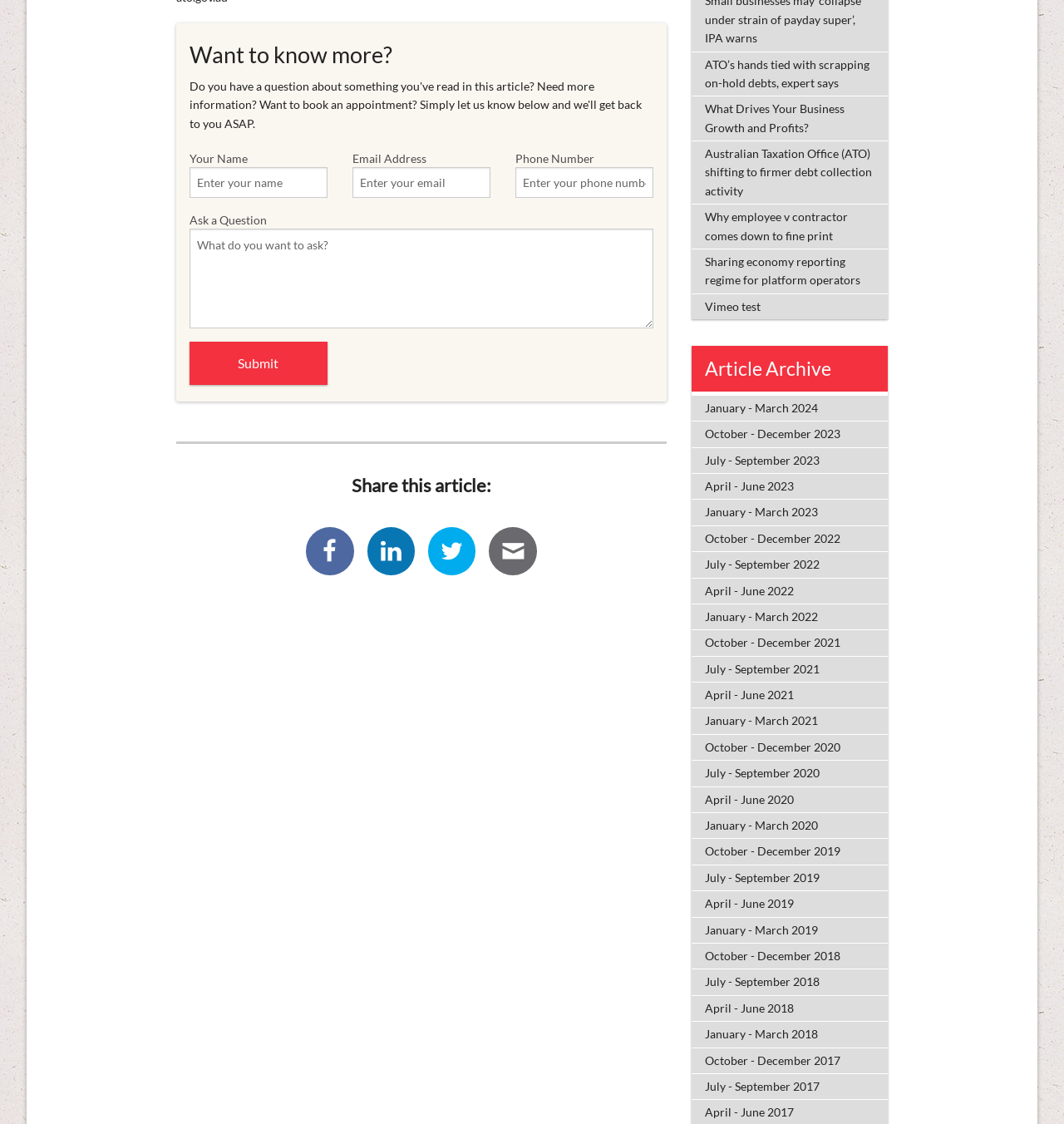Show me the bounding box coordinates of the clickable region to achieve the task as per the instruction: "Share this article on social media".

[0.33, 0.422, 0.462, 0.442]